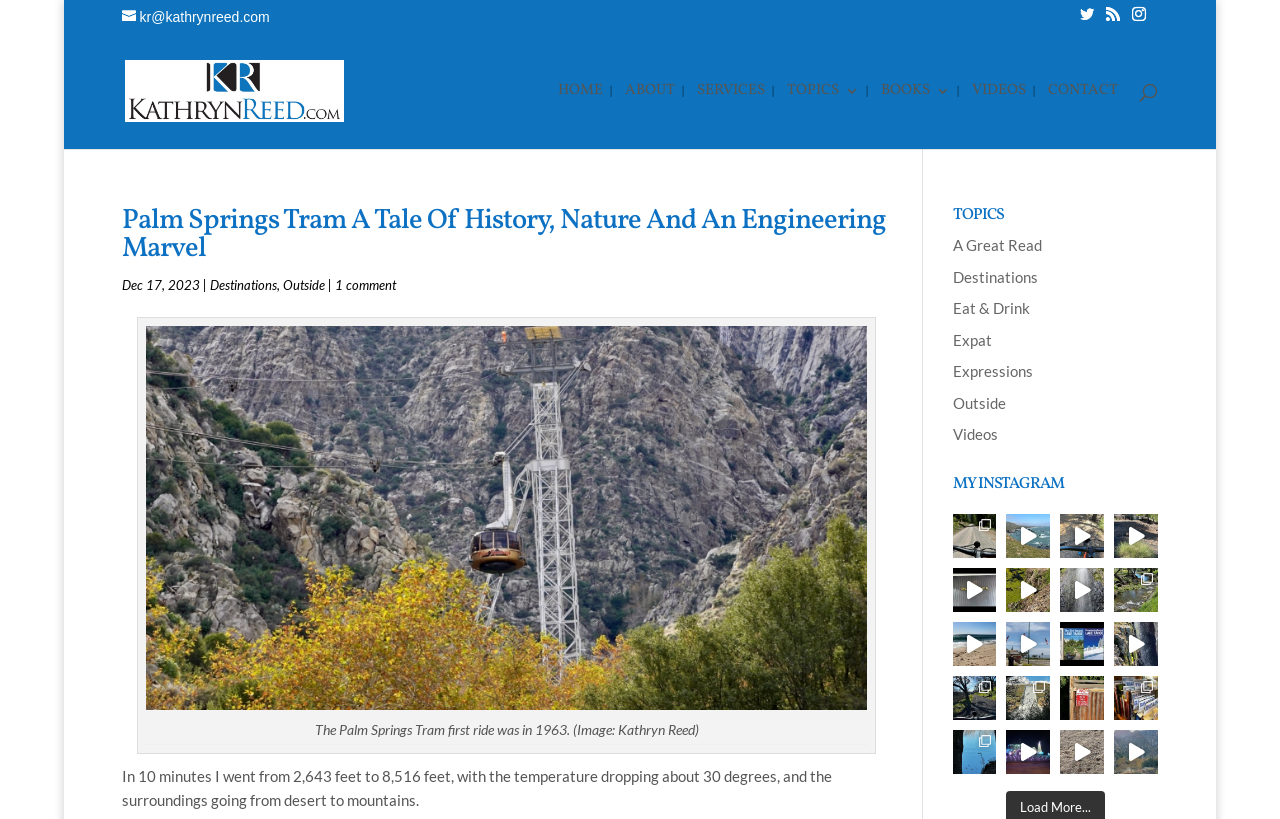How many feet did the author go up in 10 minutes?
Please analyze the image and answer the question with as much detail as possible.

The author went from 2,643 feet to 8,516 feet in 10 minutes, which is a difference of 5,873 feet, as mentioned in the text 'In 10 minutes I went from 2,643 feet to 8,516 feet, with the temperature dropping about 30 degrees, and the surroundings going from desert to mountains.' with a bounding box of [0.095, 0.937, 0.65, 0.988].